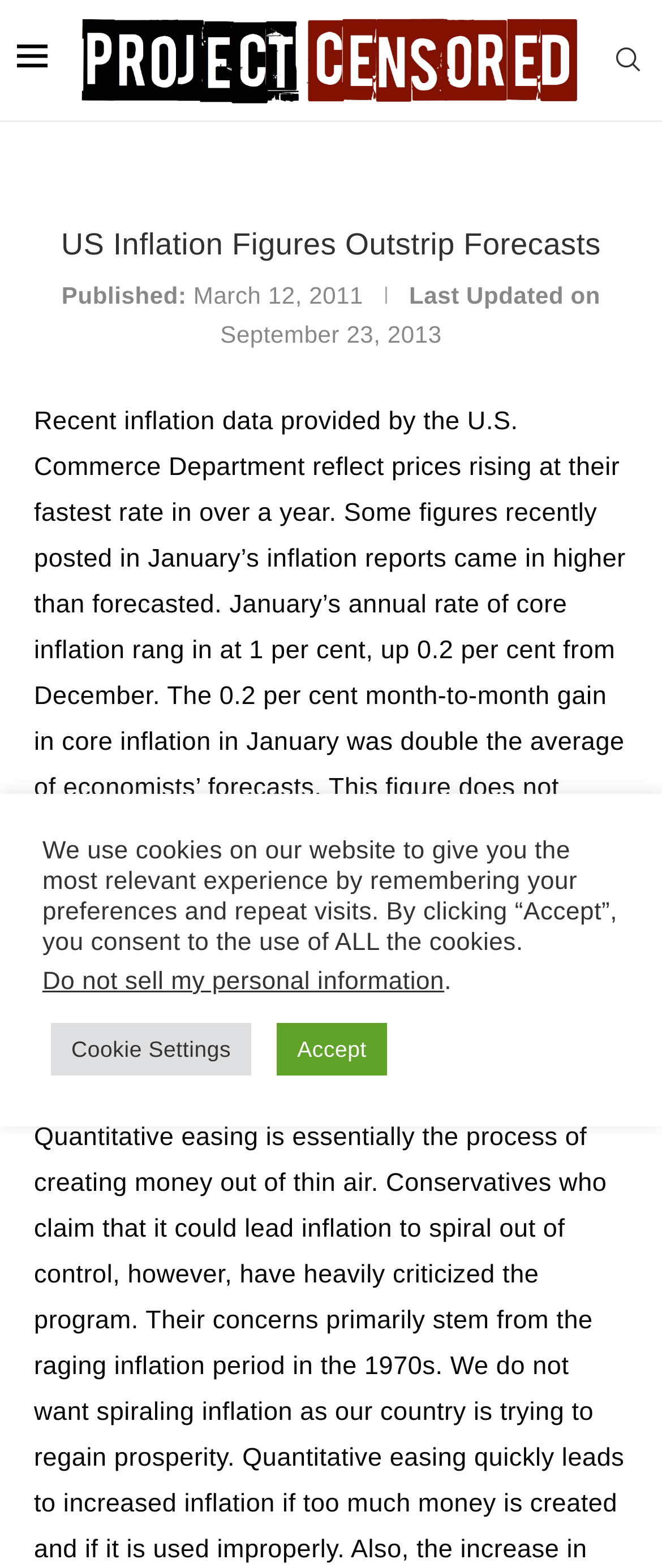Respond to the question with just a single word or phrase: 
What is the annual rate of core inflation in January?

1 per cent